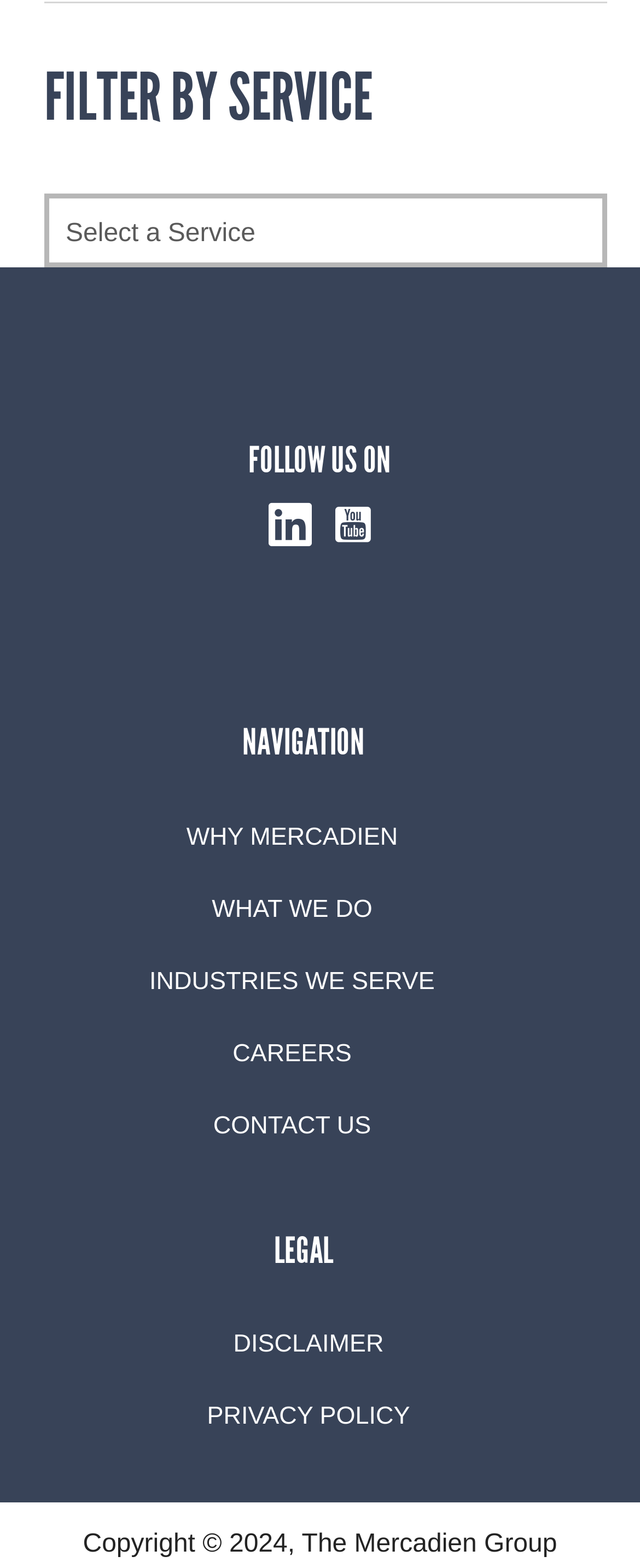Provide the bounding box coordinates of the section that needs to be clicked to accomplish the following instruction: "Navigate to Why Mercadien."

[0.051, 0.511, 0.897, 0.556]